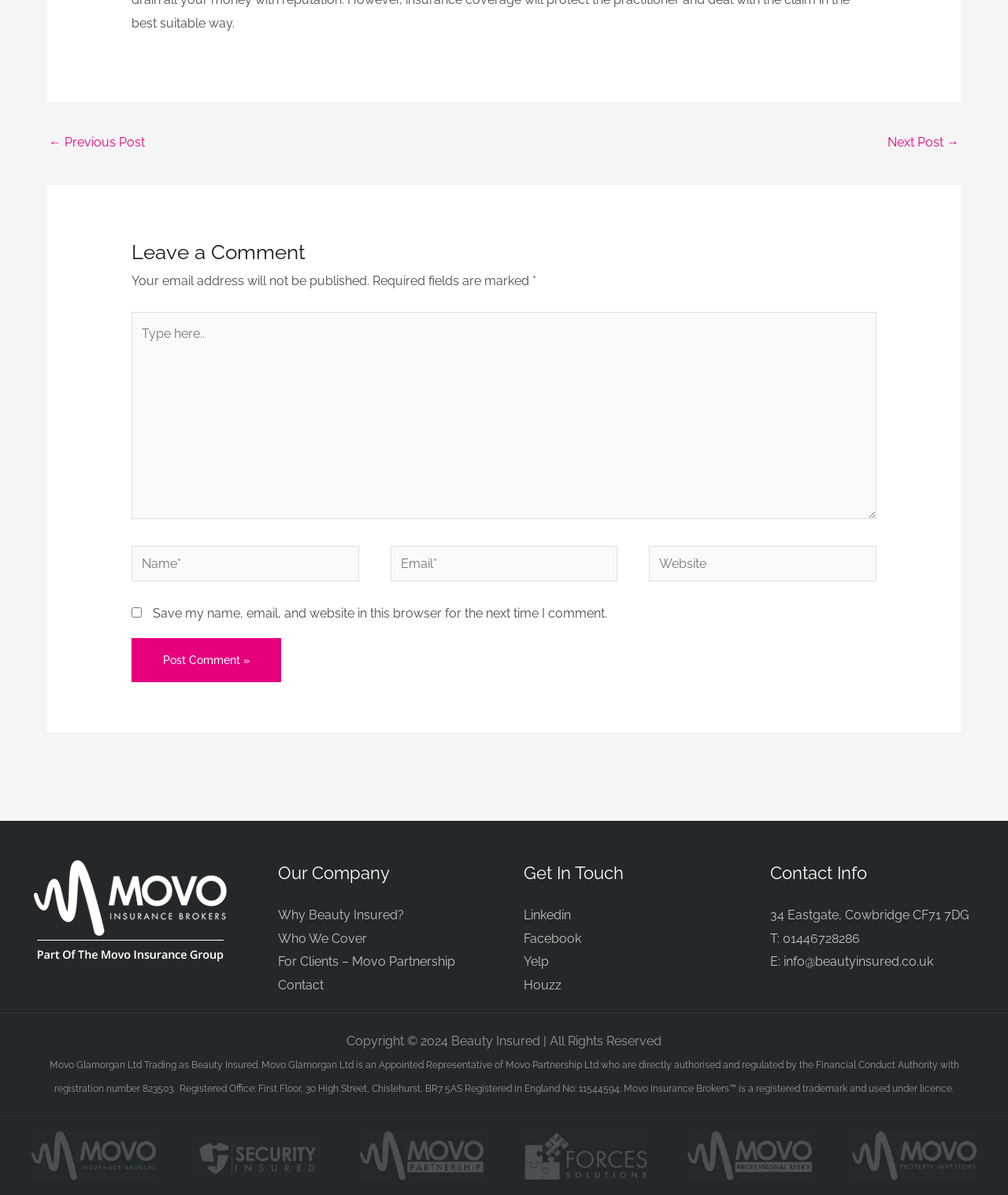Locate the bounding box coordinates of the segment that needs to be clicked to meet this instruction: "Leave a comment".

[0.13, 0.197, 0.87, 0.225]